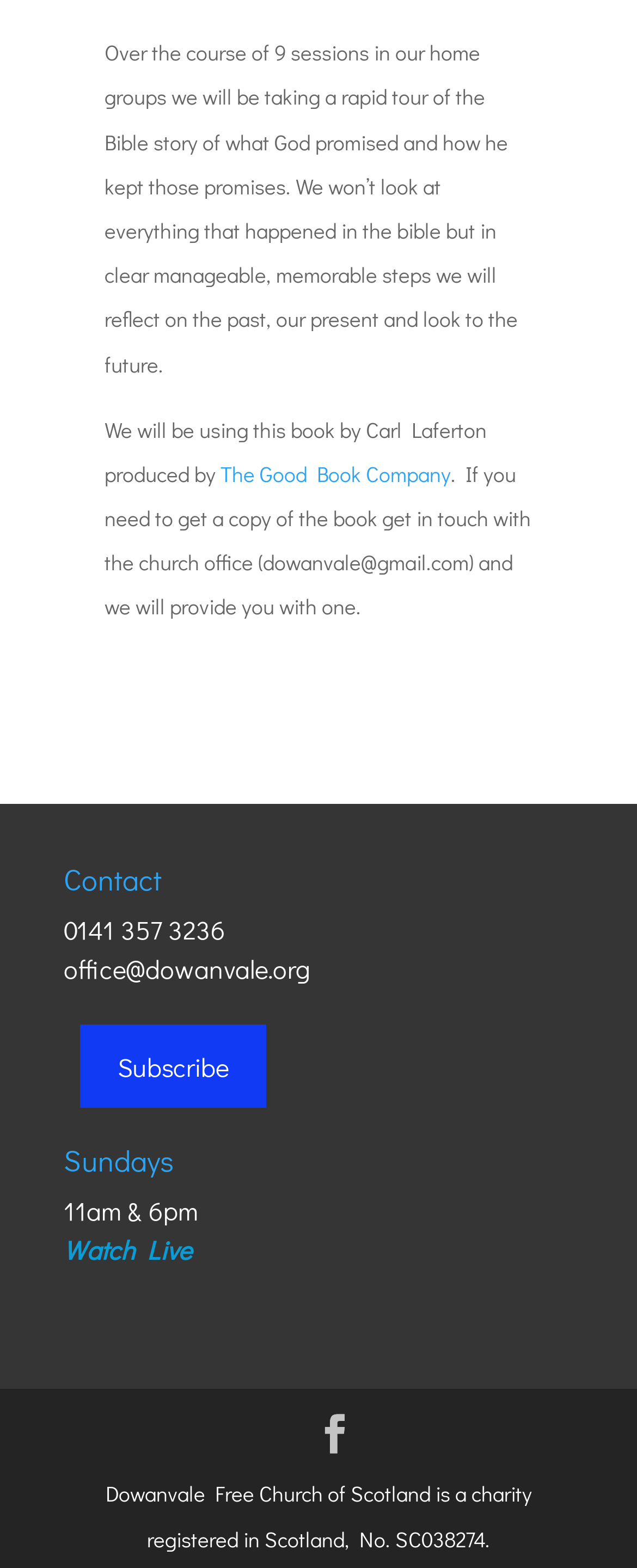Determine the bounding box for the described HTML element: "Facebook". Ensure the coordinates are four float numbers between 0 and 1 in the format [left, top, right, bottom].

[0.495, 0.902, 0.556, 0.93]